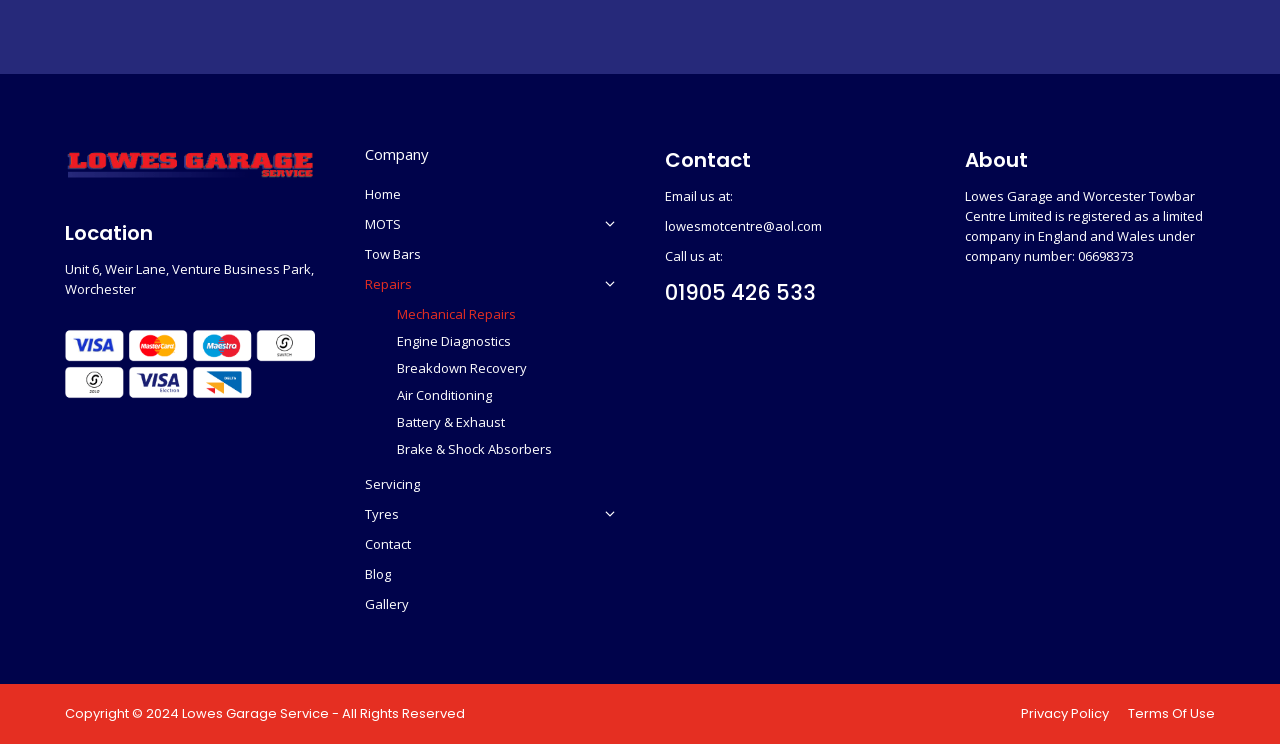Please determine the bounding box coordinates of the clickable area required to carry out the following instruction: "Contact us through email". The coordinates must be four float numbers between 0 and 1, represented as [left, top, right, bottom].

[0.52, 0.292, 0.642, 0.316]